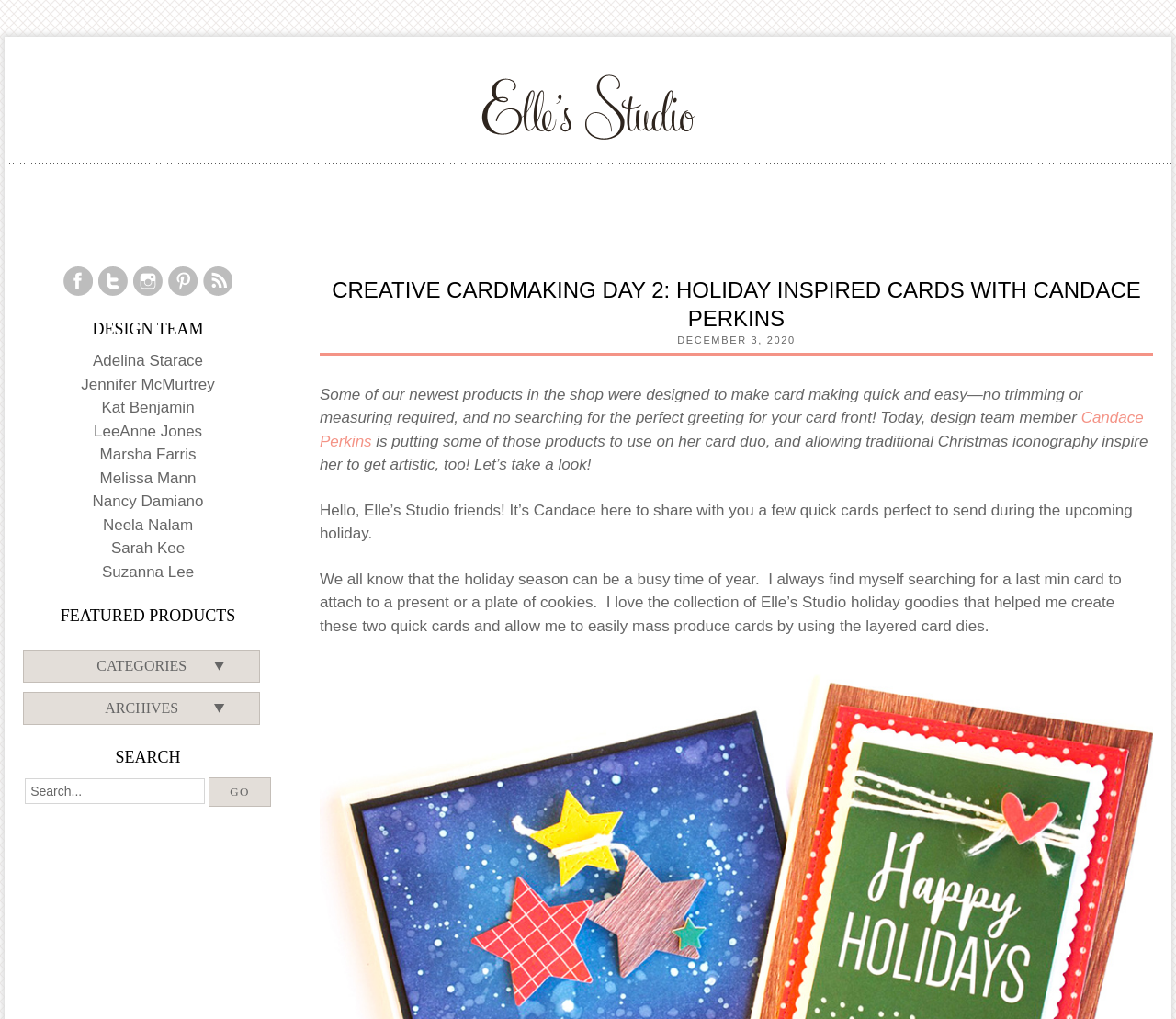Please specify the bounding box coordinates of the clickable region to carry out the following instruction: "Read the blog post by Candace Perkins". The coordinates should be four float numbers between 0 and 1, in the format [left, top, right, bottom].

[0.272, 0.402, 0.972, 0.442]